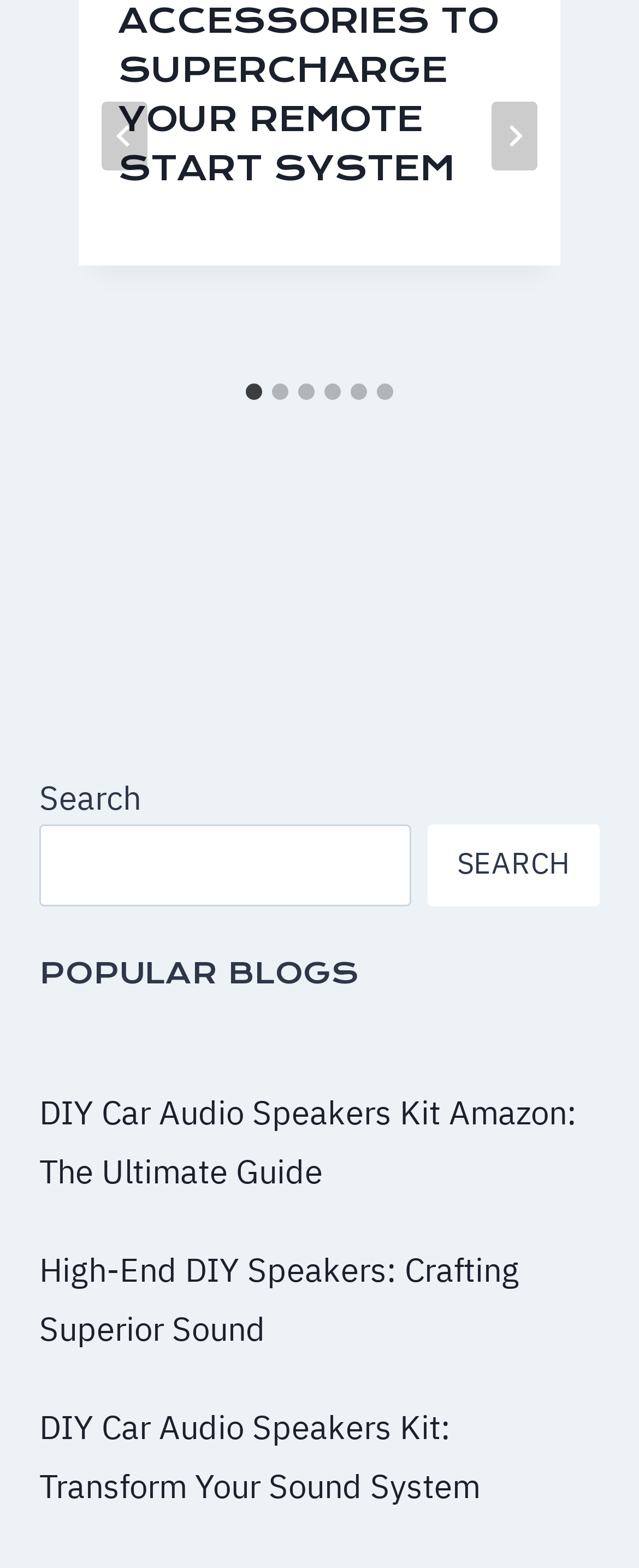Please identify the bounding box coordinates of the element's region that I should click in order to complete the following instruction: "Select slide 1". The bounding box coordinates consist of four float numbers between 0 and 1, i.e., [left, top, right, bottom].

[0.385, 0.244, 0.41, 0.255]